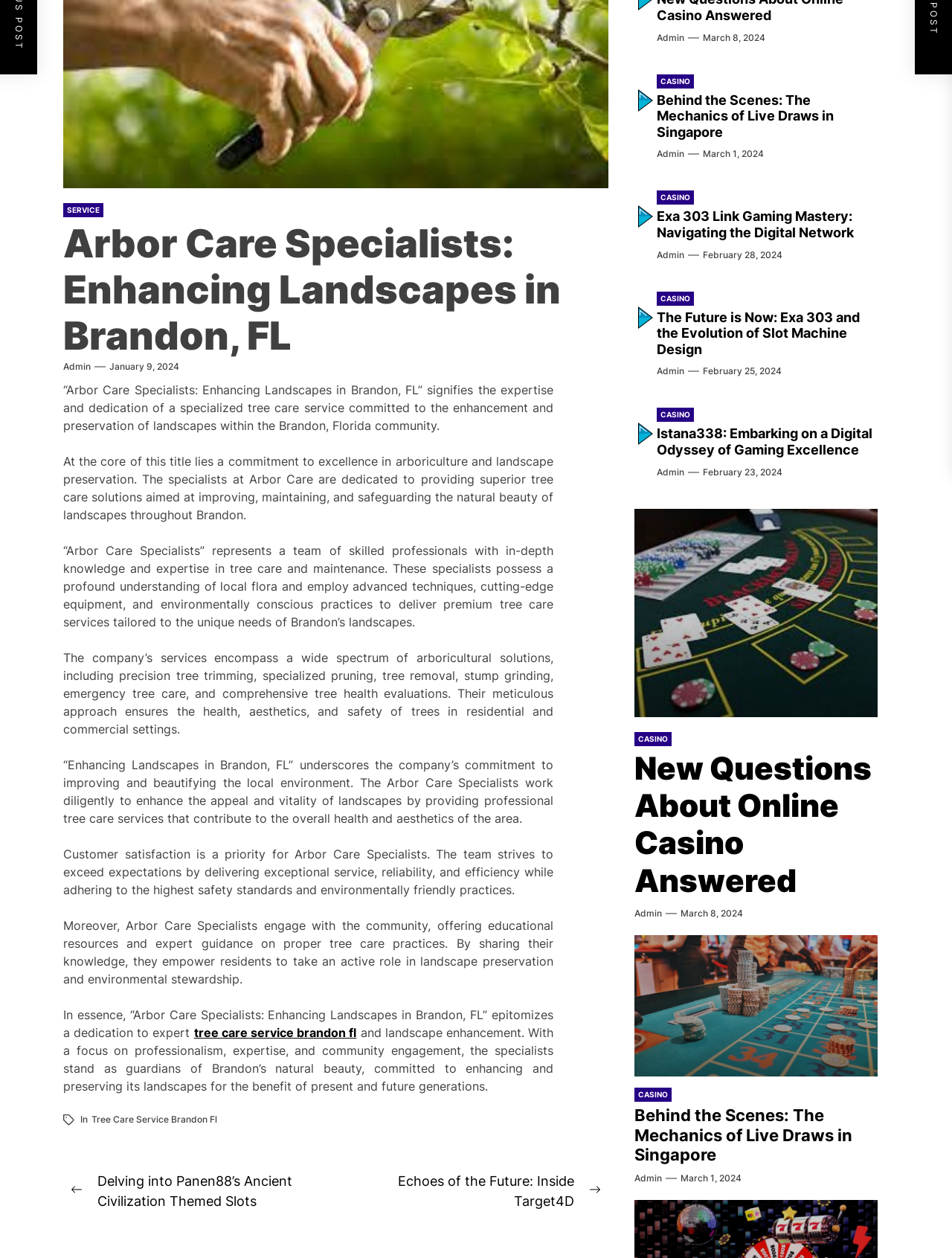Find the UI element described as: "admin" and predict its bounding box coordinates. Ensure the coordinates are four float numbers between 0 and 1, [left, top, right, bottom].

[0.69, 0.117, 0.719, 0.128]